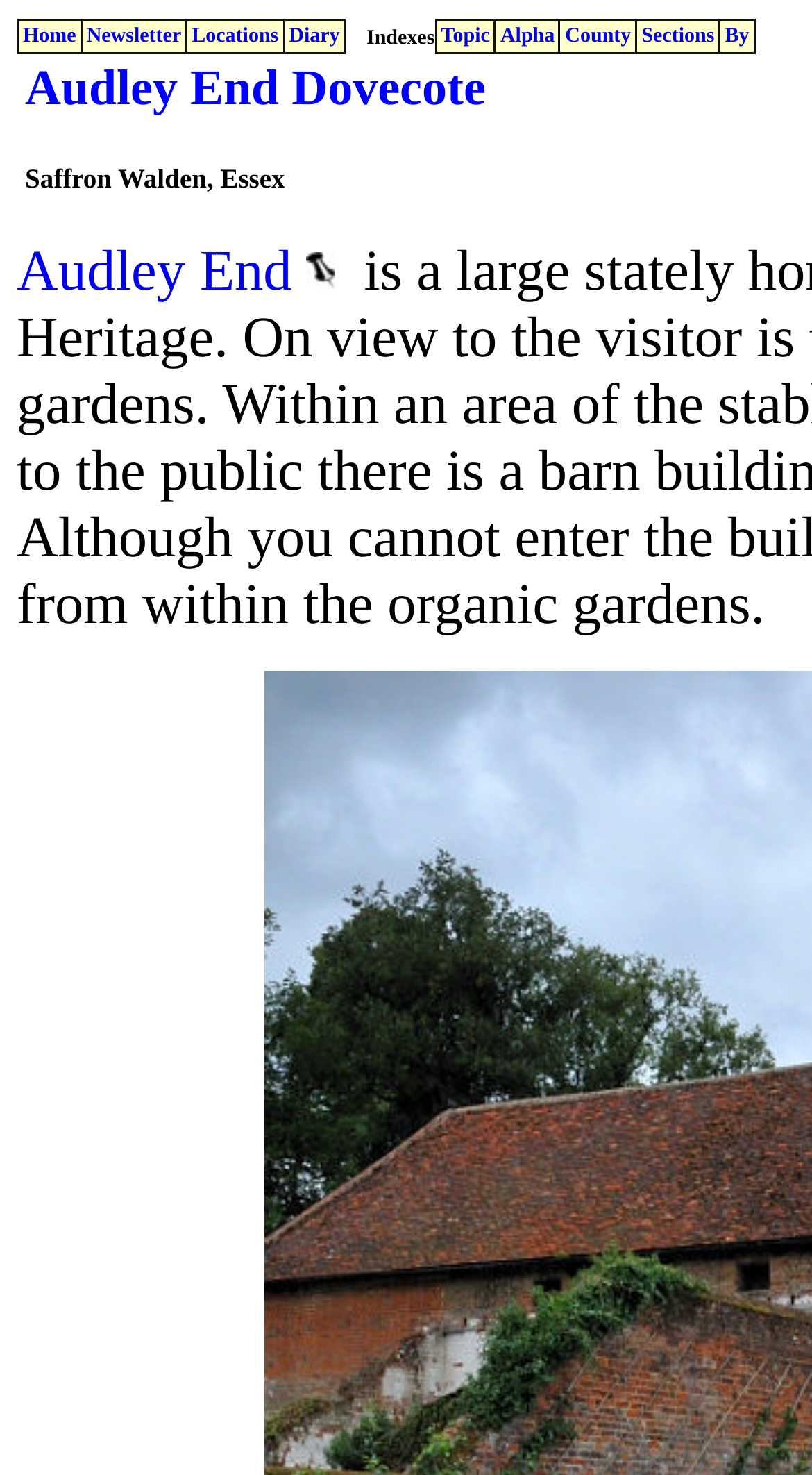Please provide a brief answer to the following inquiry using a single word or phrase:
Is there an image on the webpage?

Yes